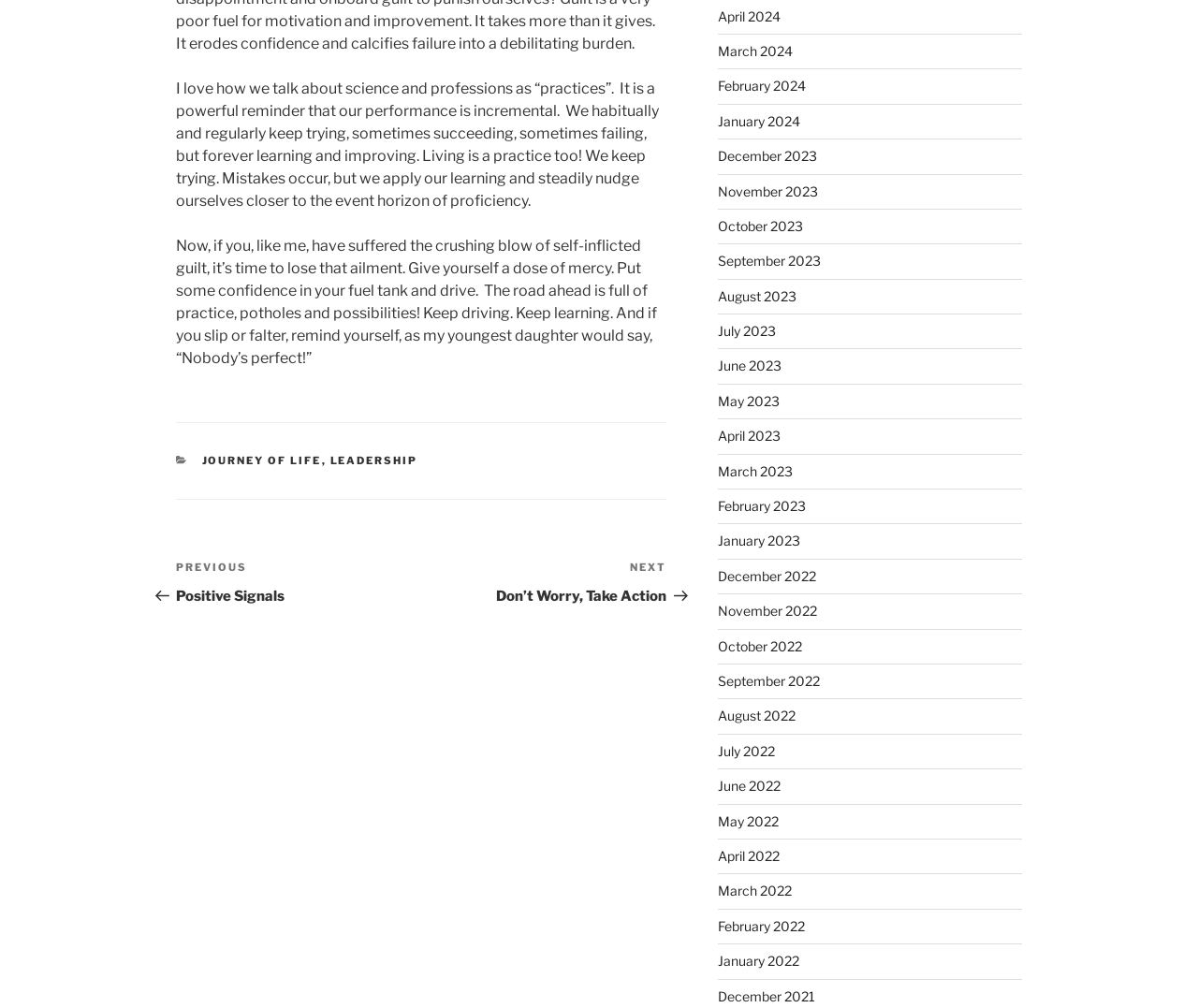Highlight the bounding box of the UI element that corresponds to this description: "Leadership".

[0.275, 0.45, 0.349, 0.463]